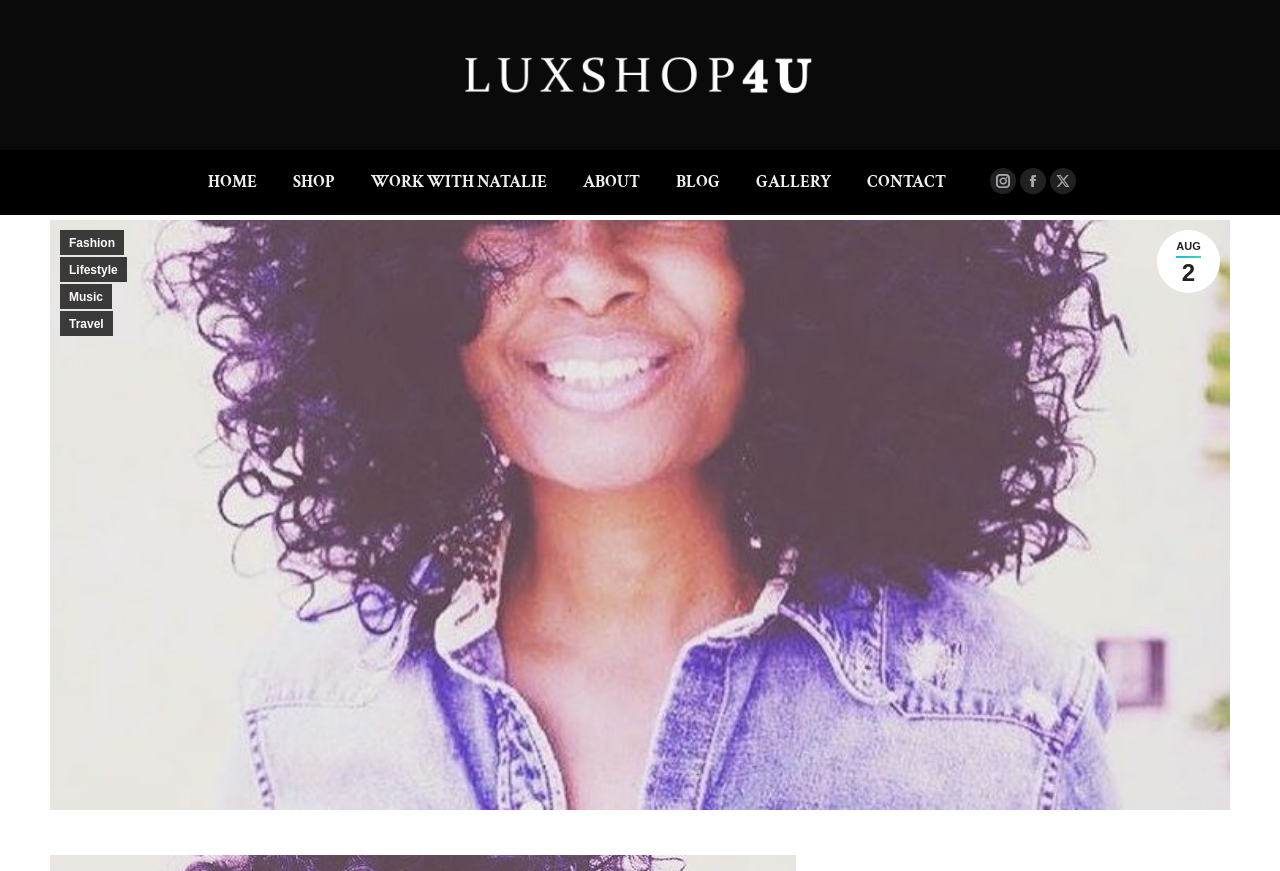Please answer the following question using a single word or phrase: 
How many social media links are there?

3